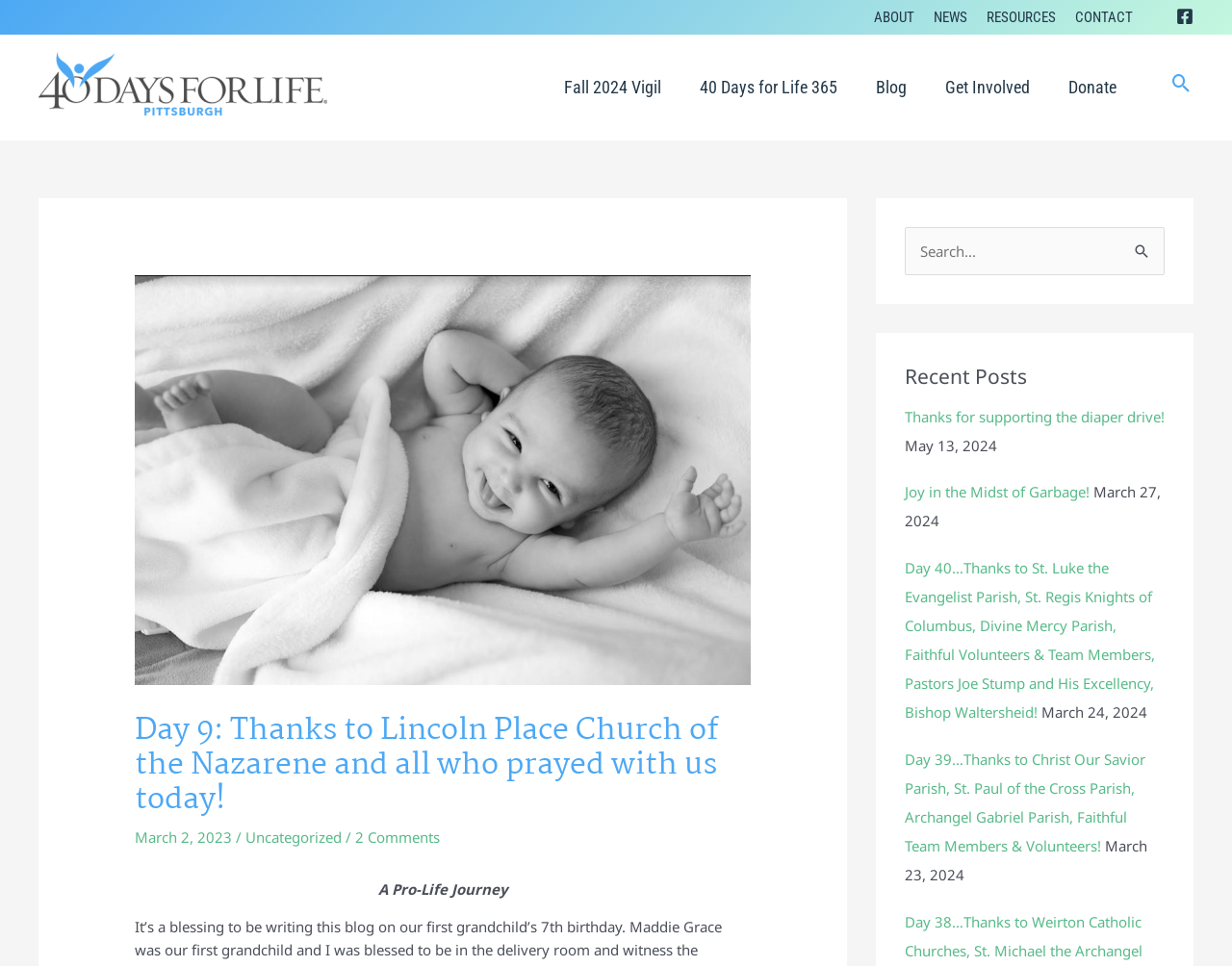Use a single word or phrase to answer the following:
What is the date of the recent post 'Thanks for supporting the diaper drive!'?

May 13, 2024